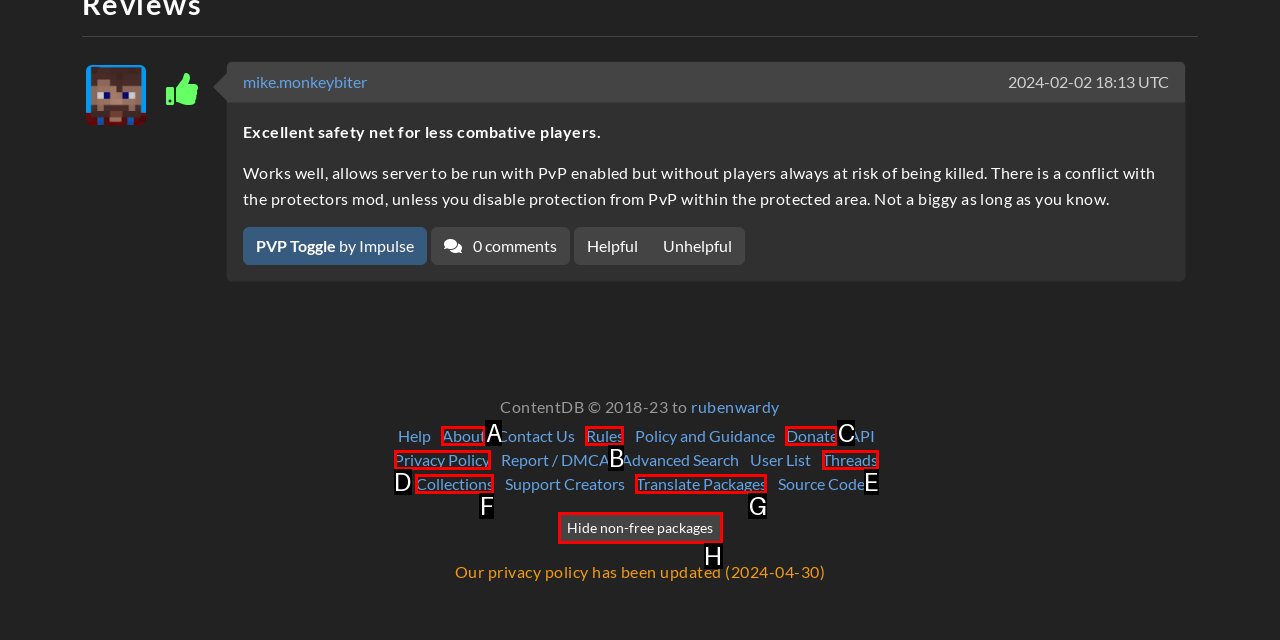Select the letter of the option that corresponds to: New W-4 form 2023: Changes
Provide the letter from the given options.

None